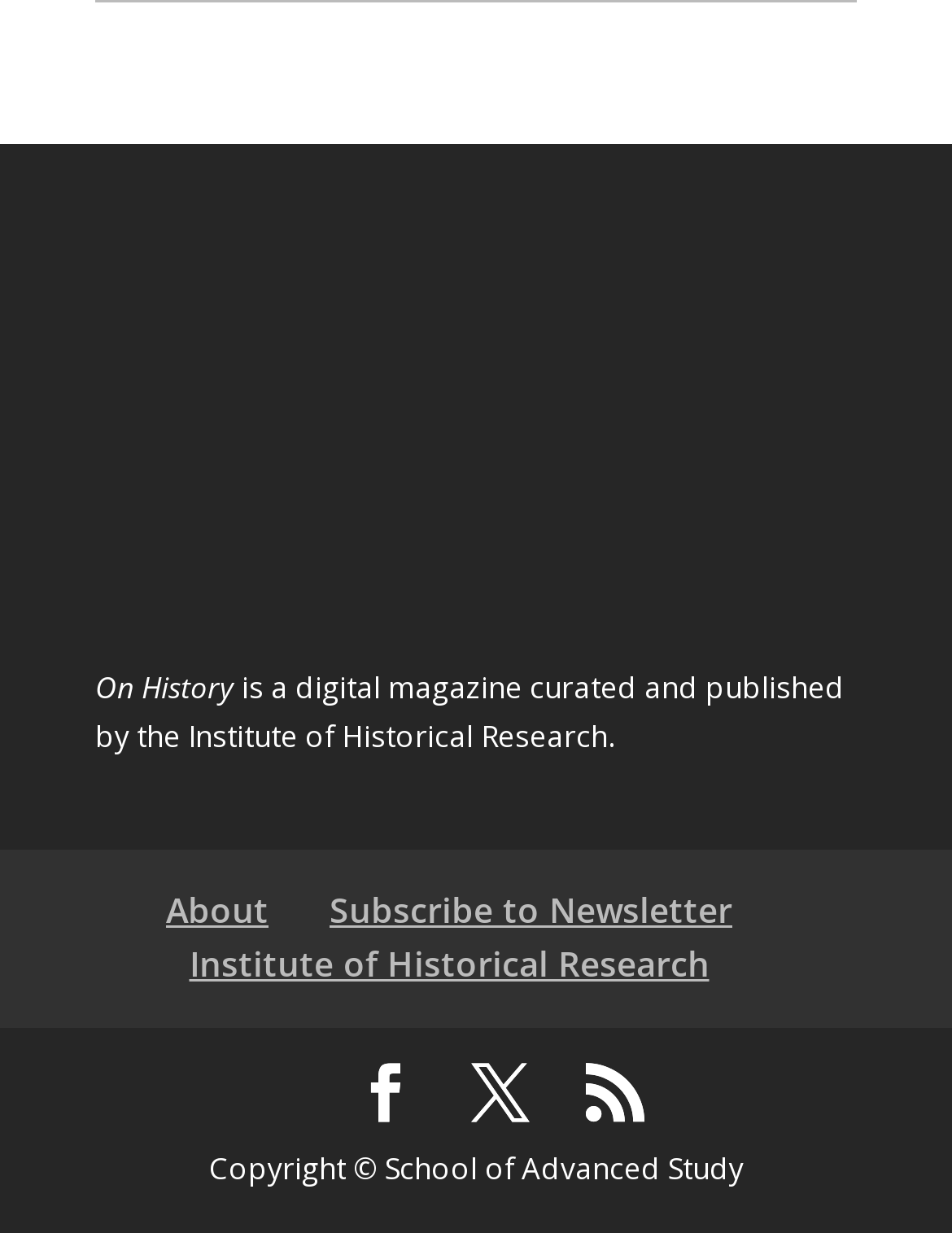What is the copyright information mentioned at the bottom?
Kindly answer the question with as much detail as you can.

The copyright information is mentioned in the StaticText element with the text 'Copyright © School of Advanced Study' located at [0.219, 0.932, 0.781, 0.965].